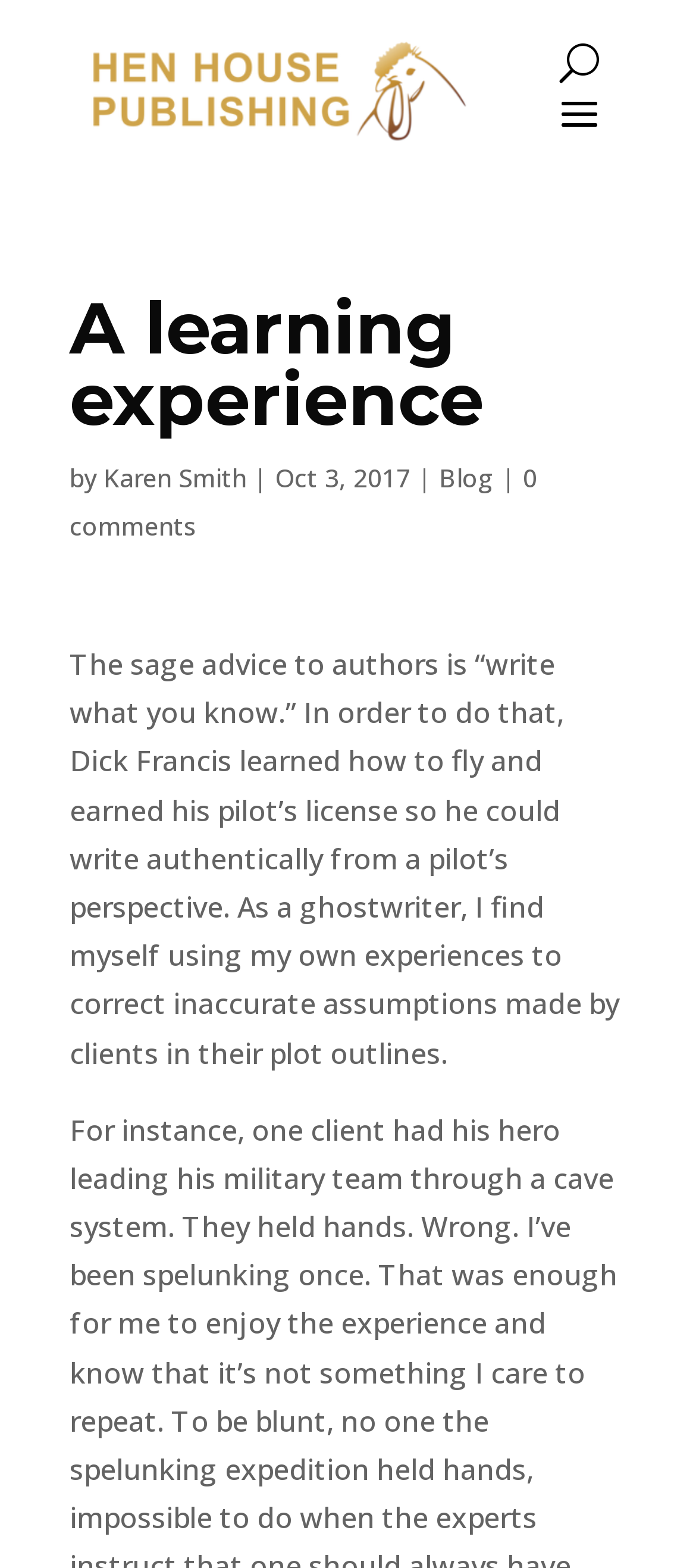Write a detailed summary of the webpage, including text, images, and layout.

The webpage appears to be a blog post or article page. At the top, there is a link on the left side, and a button with the label "U" on the right side. Below these elements, there is a heading that reads "A learning experience". 

To the right of the heading, there is a line of text that includes the author's name, "Karen Smith", separated by a vertical bar from the publication date, "Oct 3, 2017". On the same line, there are two links, "Blog" and "0 comments", positioned to the right of the author and publication date information.

The main content of the page is a block of text that occupies most of the page. The text discusses the importance of writing from personal experience, using the example of author Dick Francis learning to fly to write authentically about pilots. The text also mentions the author's own experience as a ghostwriter, correcting clients' inaccurate assumptions in their plot outlines.